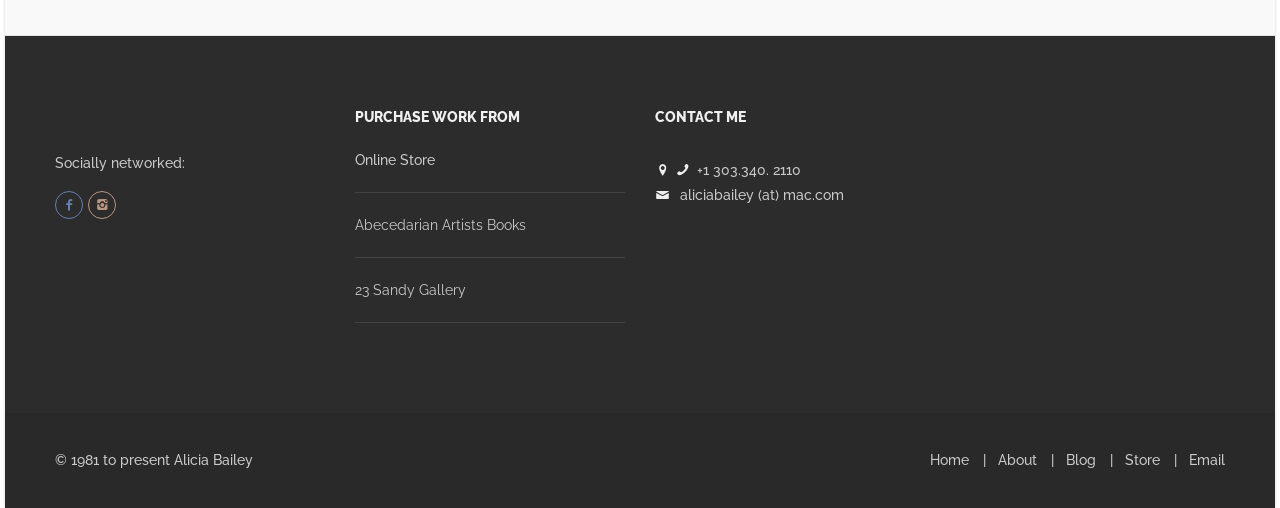Please determine the bounding box coordinates of the element's region to click in order to carry out the following instruction: "View Abecedarian Artists Books". The coordinates should be four float numbers between 0 and 1, i.e., [left, top, right, bottom].

[0.277, 0.427, 0.411, 0.458]